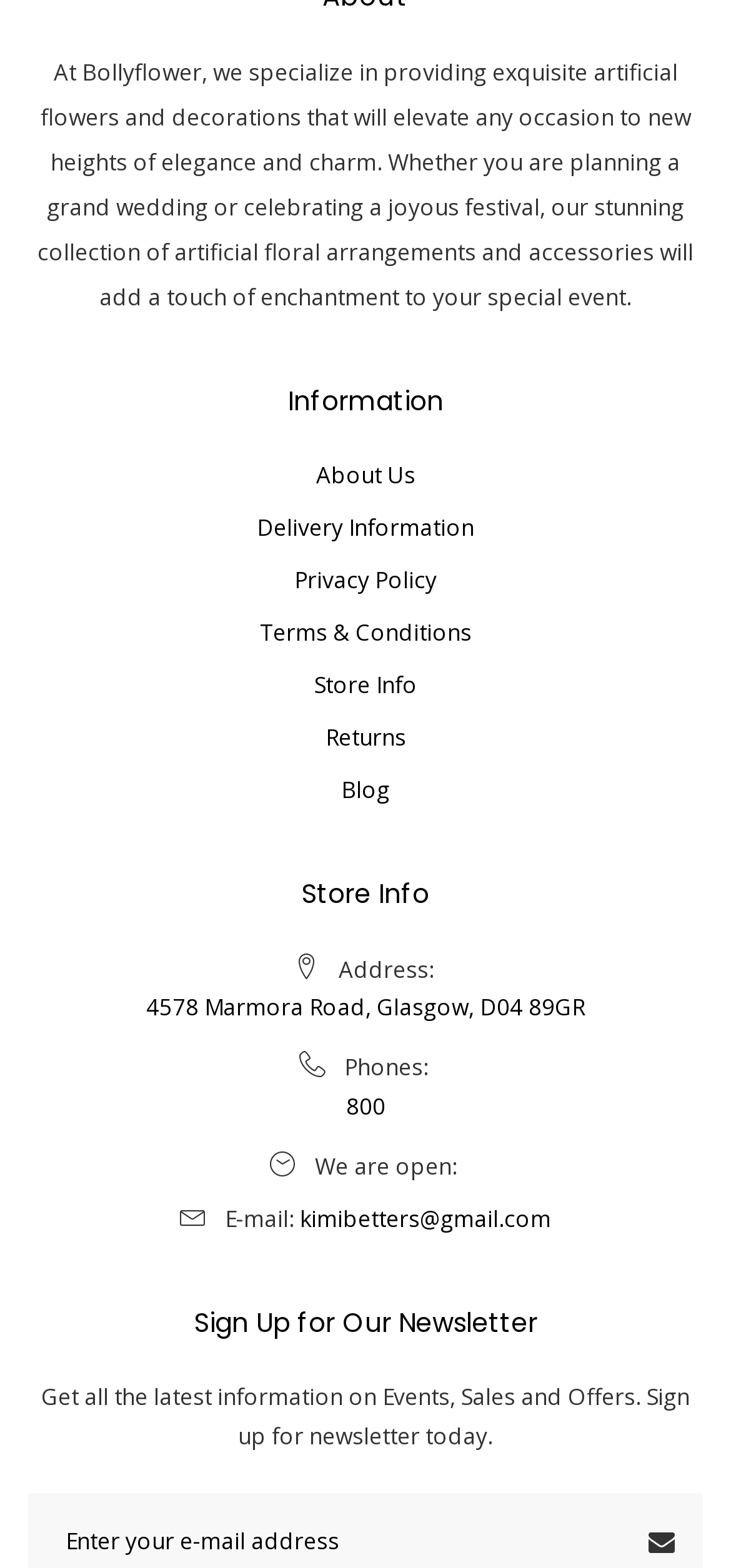Kindly respond to the following question with a single word or a brief phrase: 
What is the email address of Bollyflower?

kimibetters@gmail.com